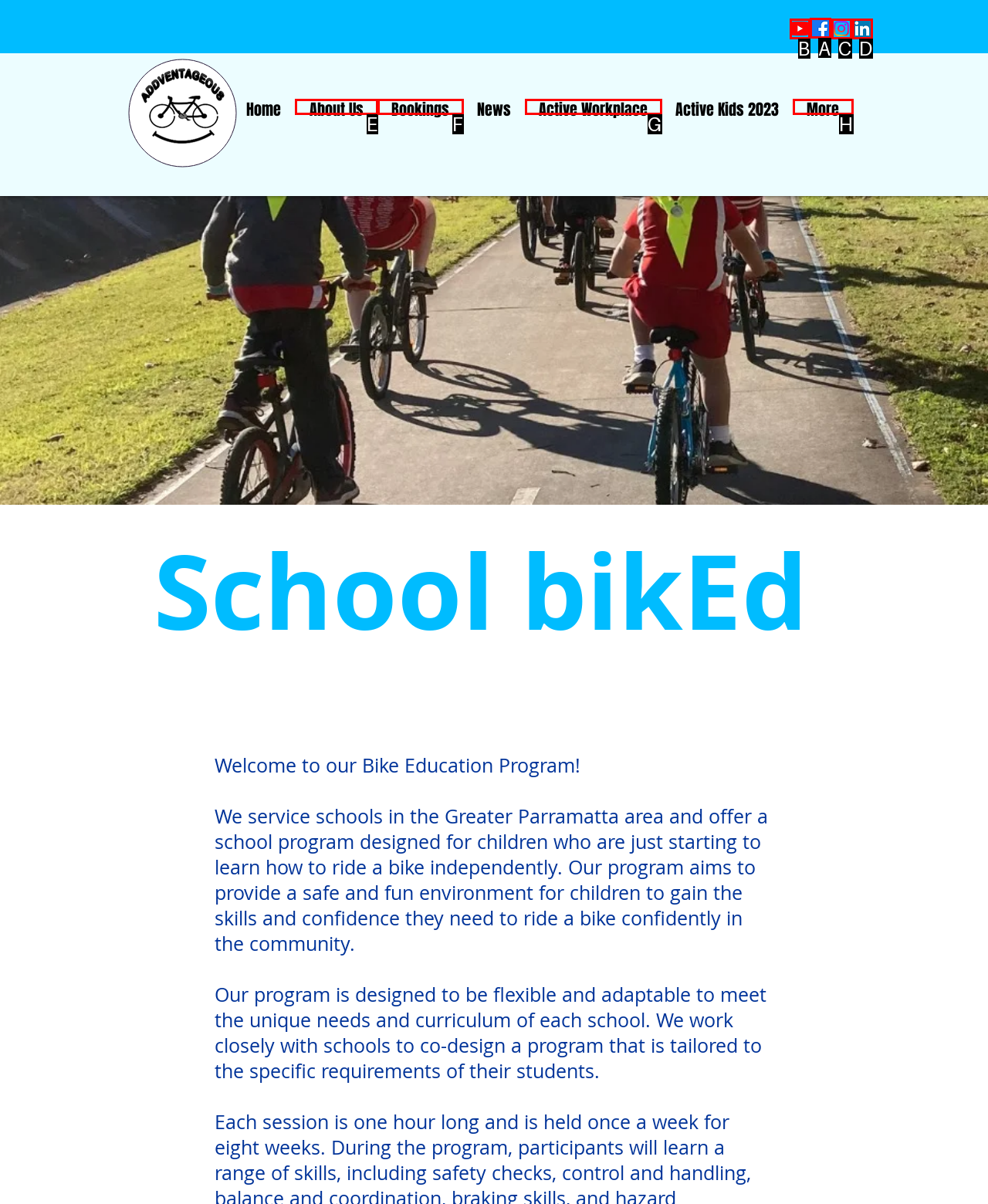Choose the correct UI element to click for this task: Click on Facebook Answer using the letter from the given choices.

A